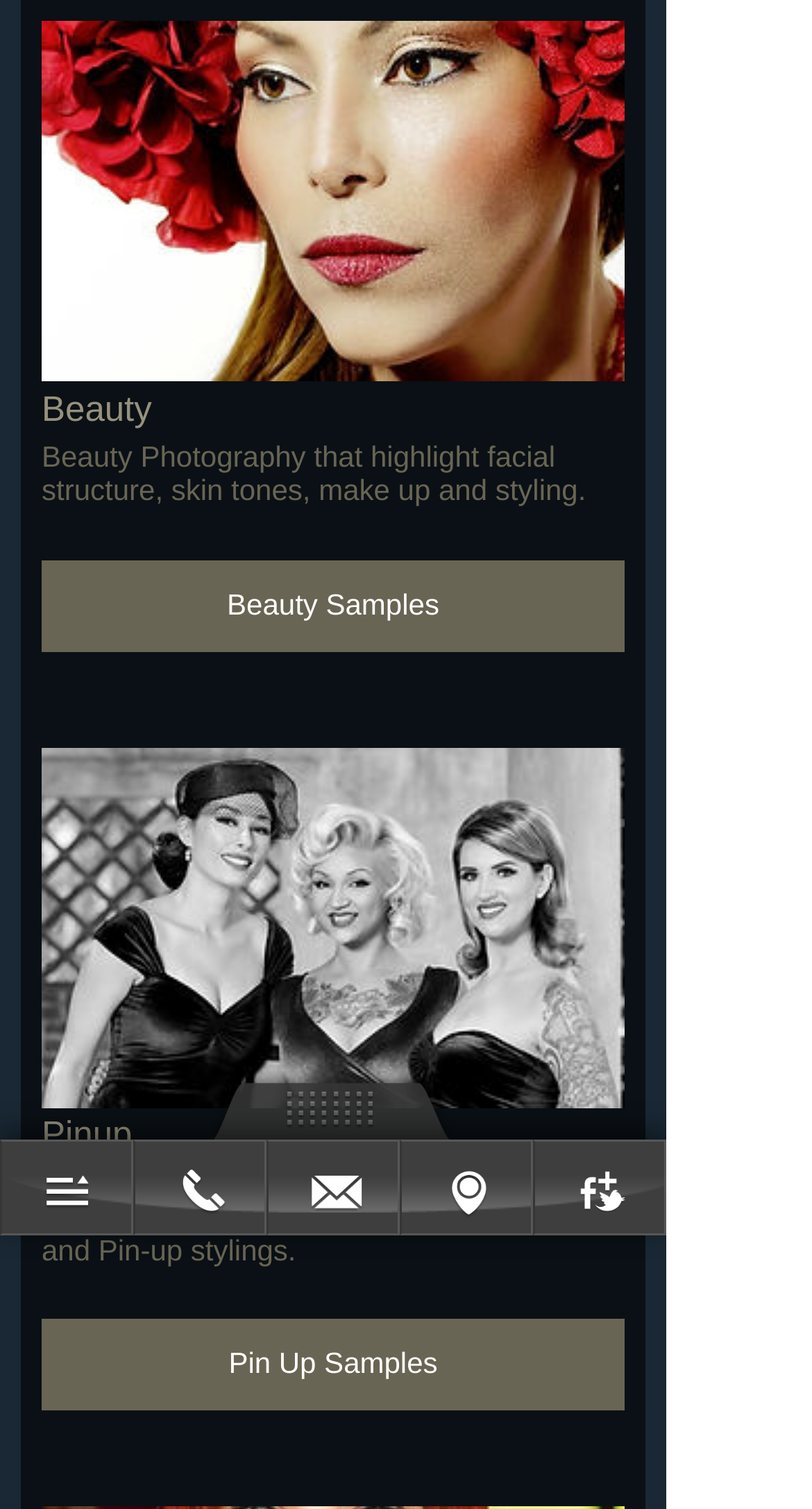Find the bounding box coordinates for the HTML element described in this sentence: "Beauty Samples". Provide the coordinates as four float numbers between 0 and 1, in the format [left, top, right, bottom].

[0.051, 0.371, 0.769, 0.431]